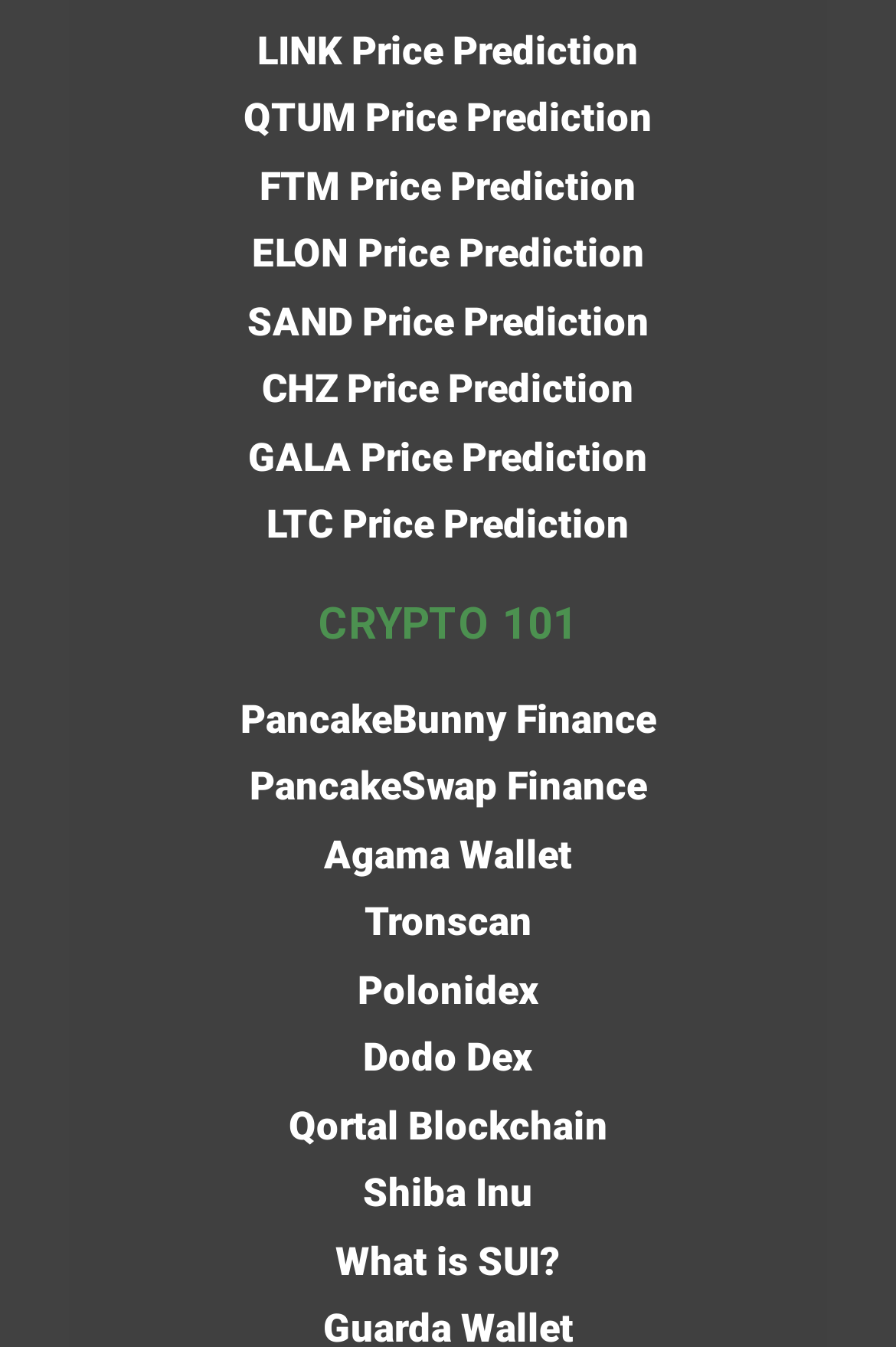Identify the bounding box for the UI element described as: "What is SUI?". The coordinates should be four float numbers between 0 and 1, i.e., [left, top, right, bottom].

[0.374, 0.916, 0.626, 0.959]